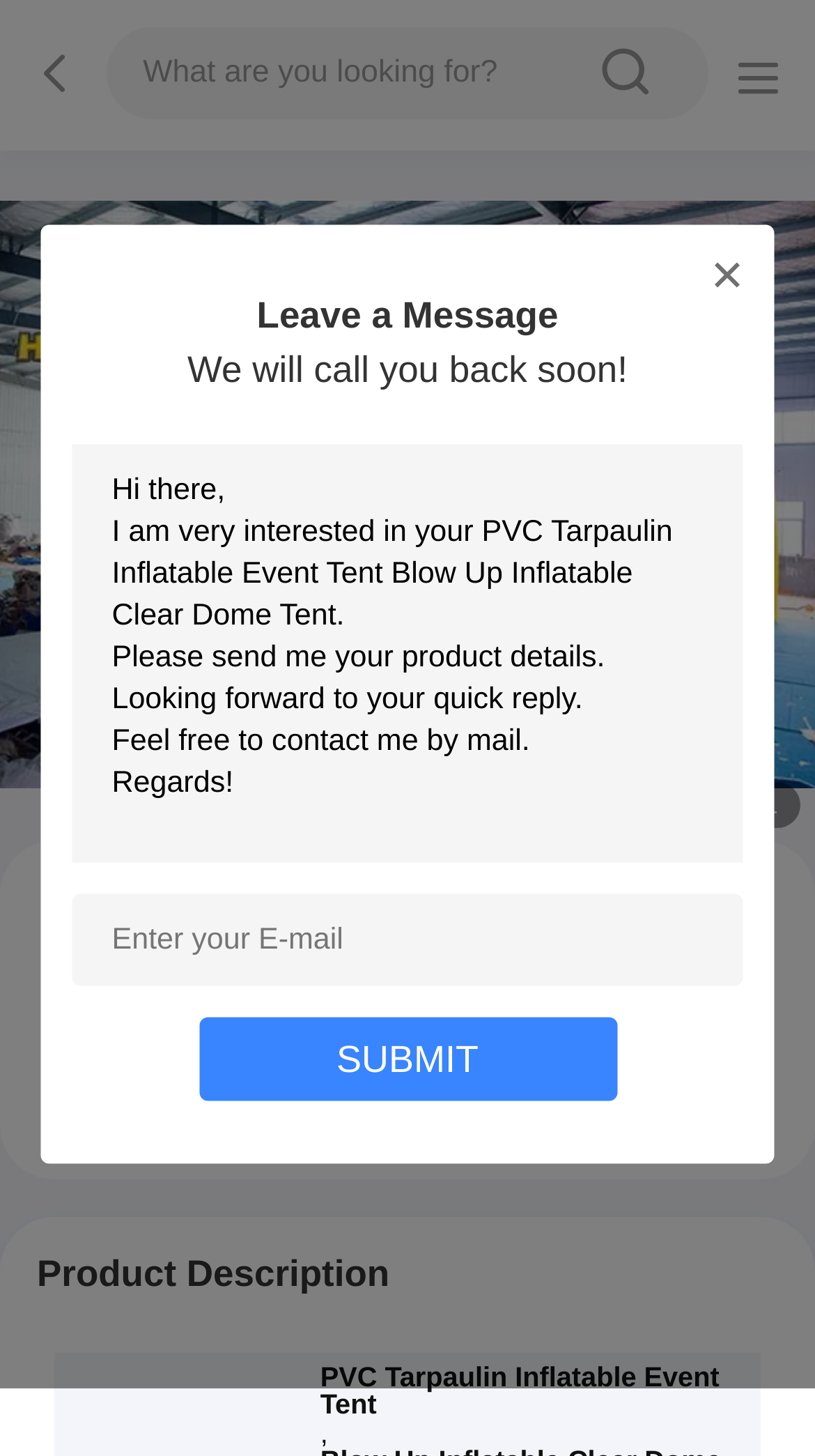Find the bounding box coordinates of the UI element according to this description: "sousou text".

[0.672, 0.022, 0.864, 0.079]